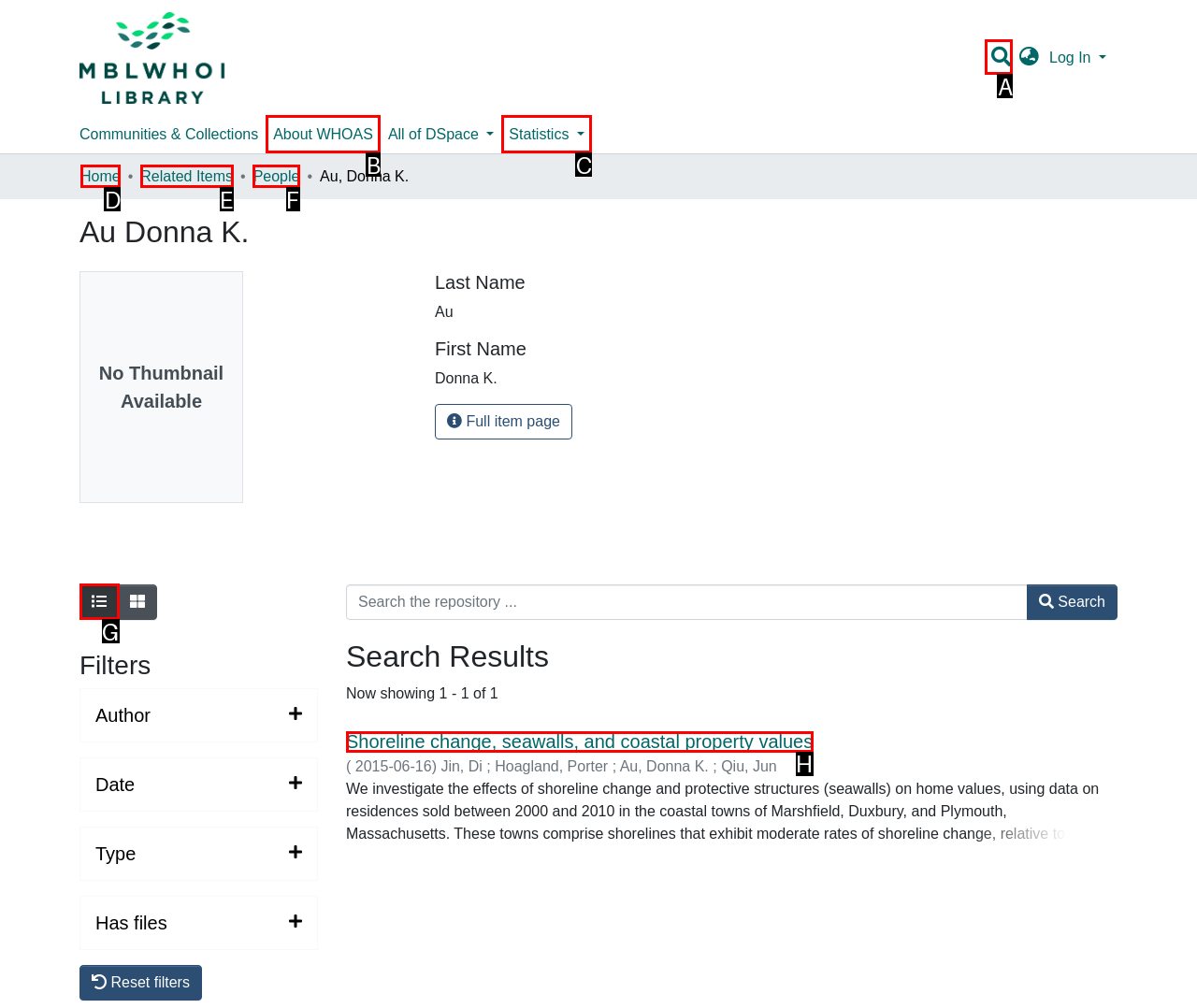To complete the task: Search the repository, which option should I click? Answer with the appropriate letter from the provided choices.

A